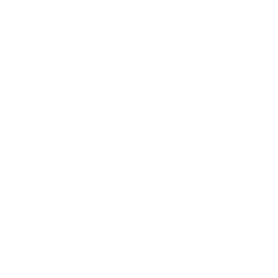What is the purpose of the fire blanket?
Answer the question with detailed information derived from the image.

The purpose of the fire blanket can be inferred by reading the description of the product, which states that it is designed to quickly extinguish small fires and protect individuals from flames.